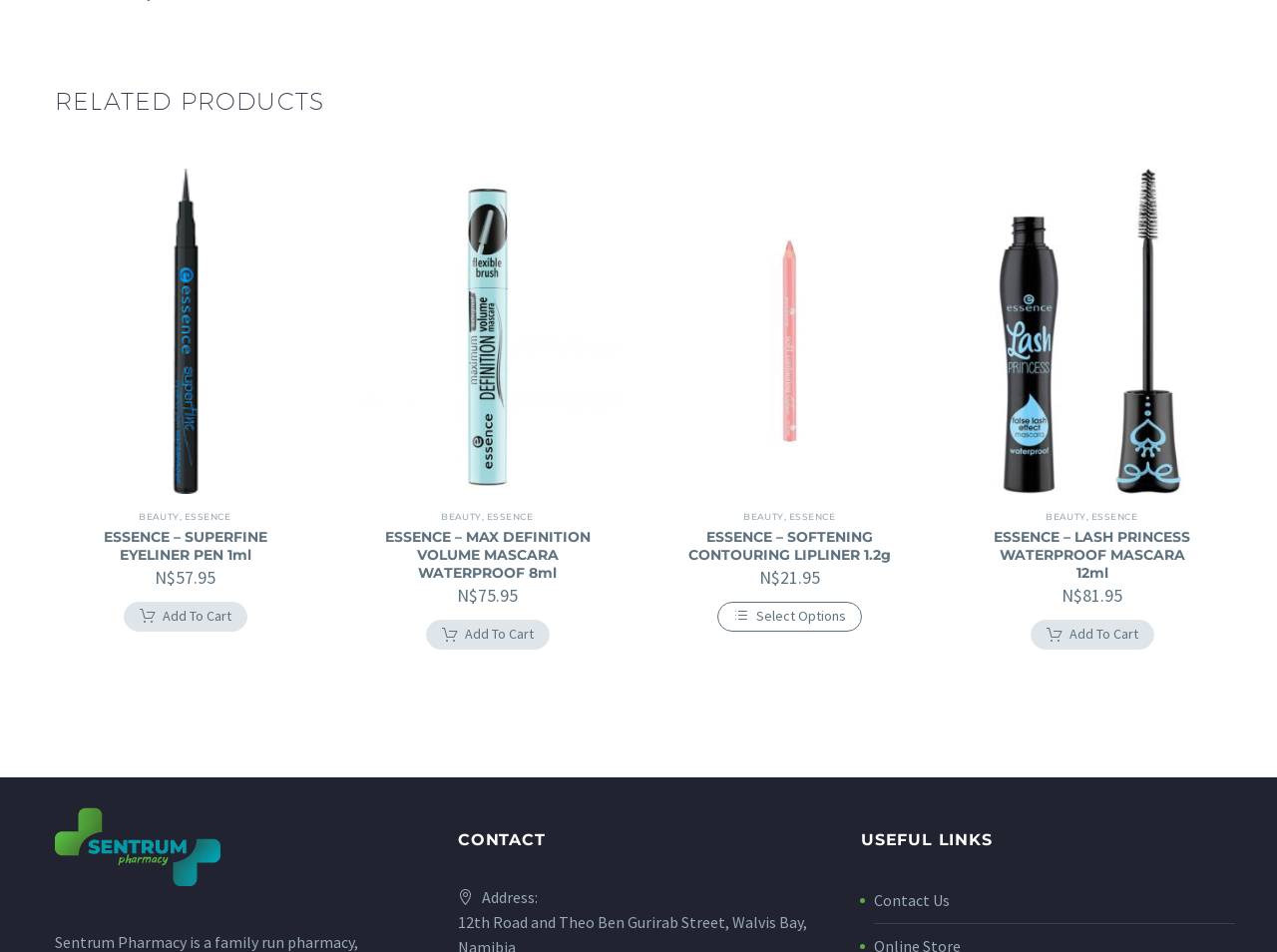Find the bounding box coordinates for the area that should be clicked to accomplish the instruction: "Add ESSENCE – MAX DEFINITION VOLUME MASCARA WATERPROOF 8ml to cart".

[0.333, 0.651, 0.43, 0.682]